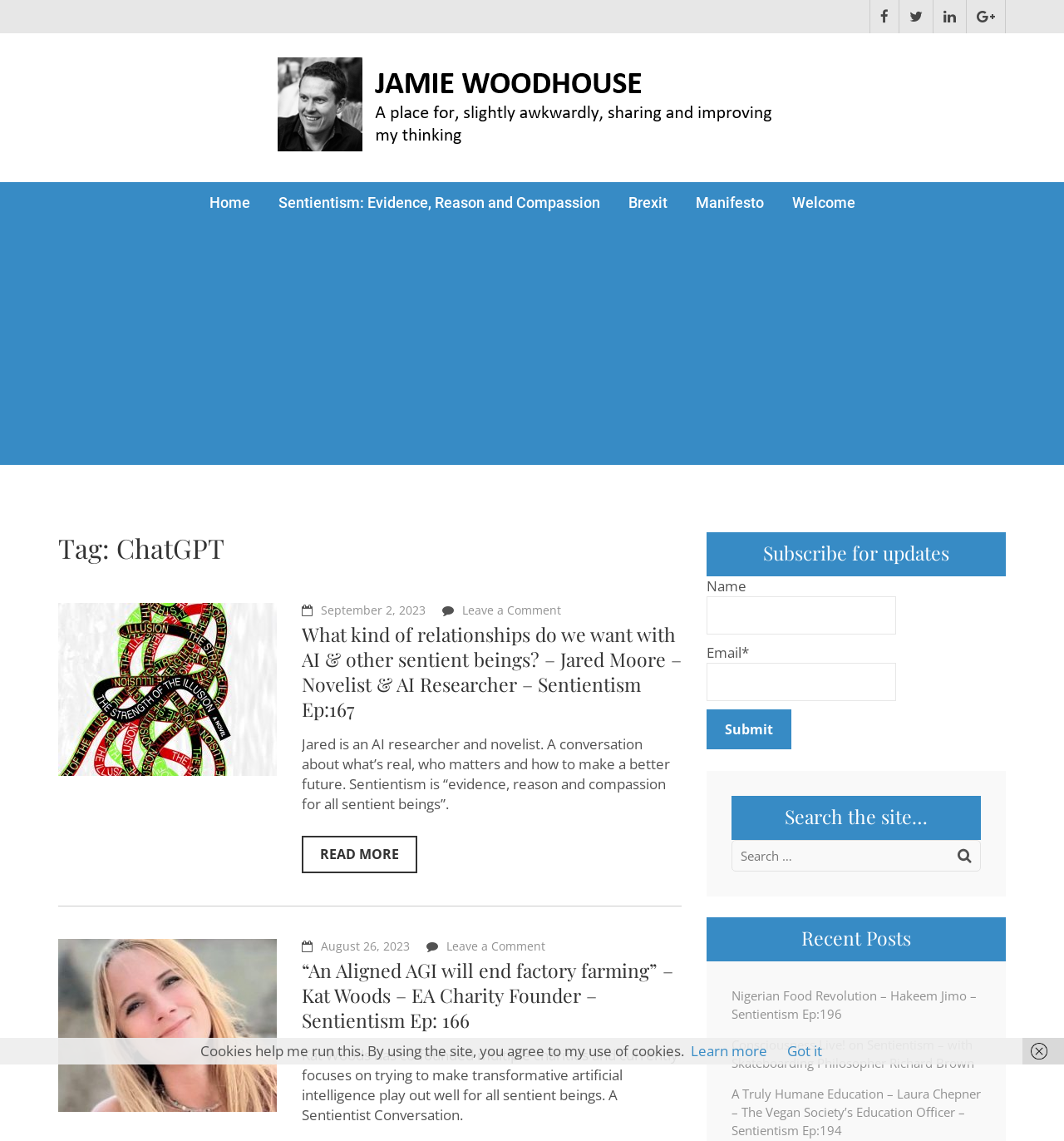Please locate the bounding box coordinates of the region I need to click to follow this instruction: "Click the 'Home' link".

[0.185, 0.16, 0.246, 0.196]